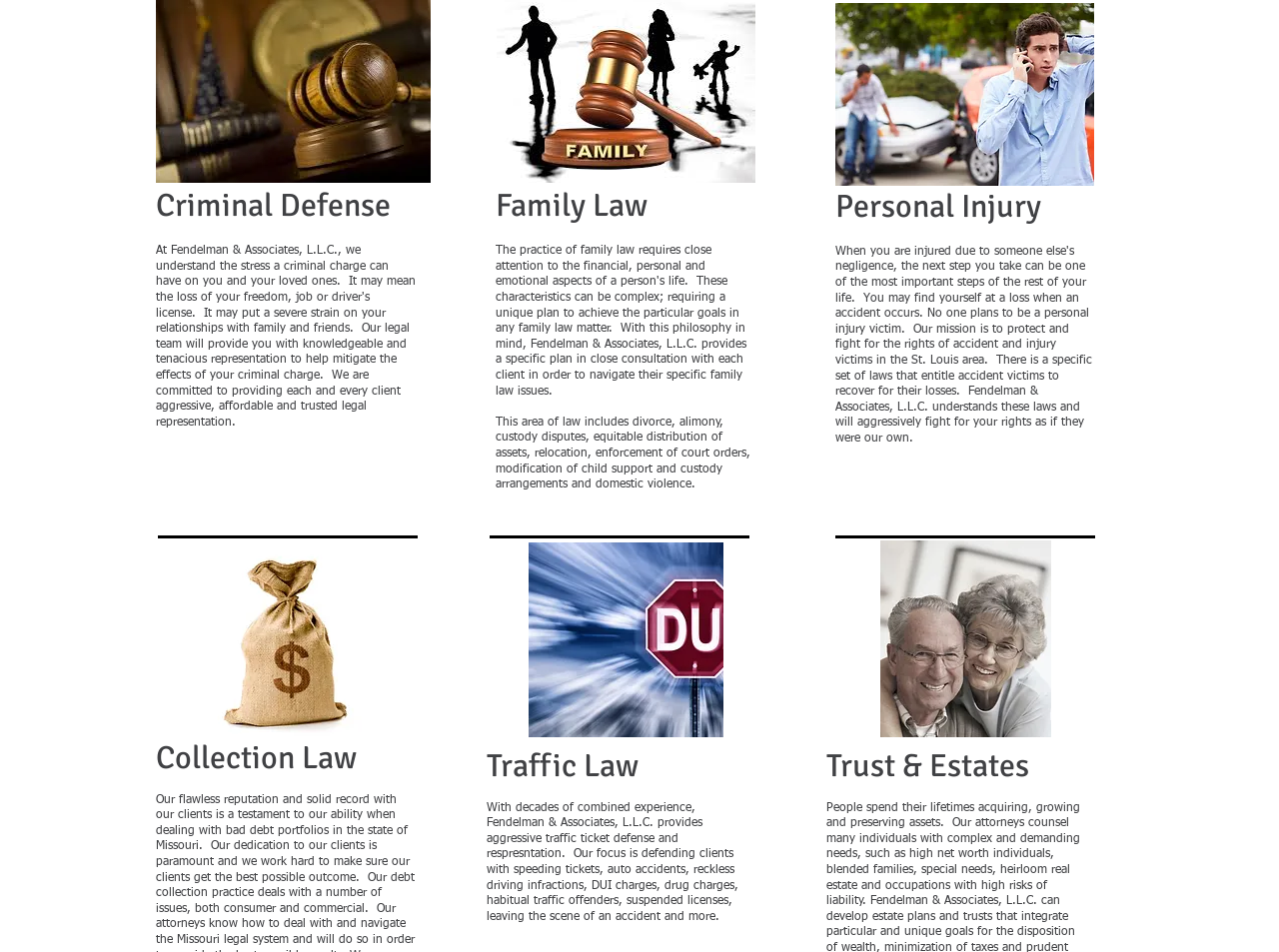Predict the bounding box for the UI component with the following description: "Trust & Estates".

[0.646, 0.784, 0.805, 0.824]